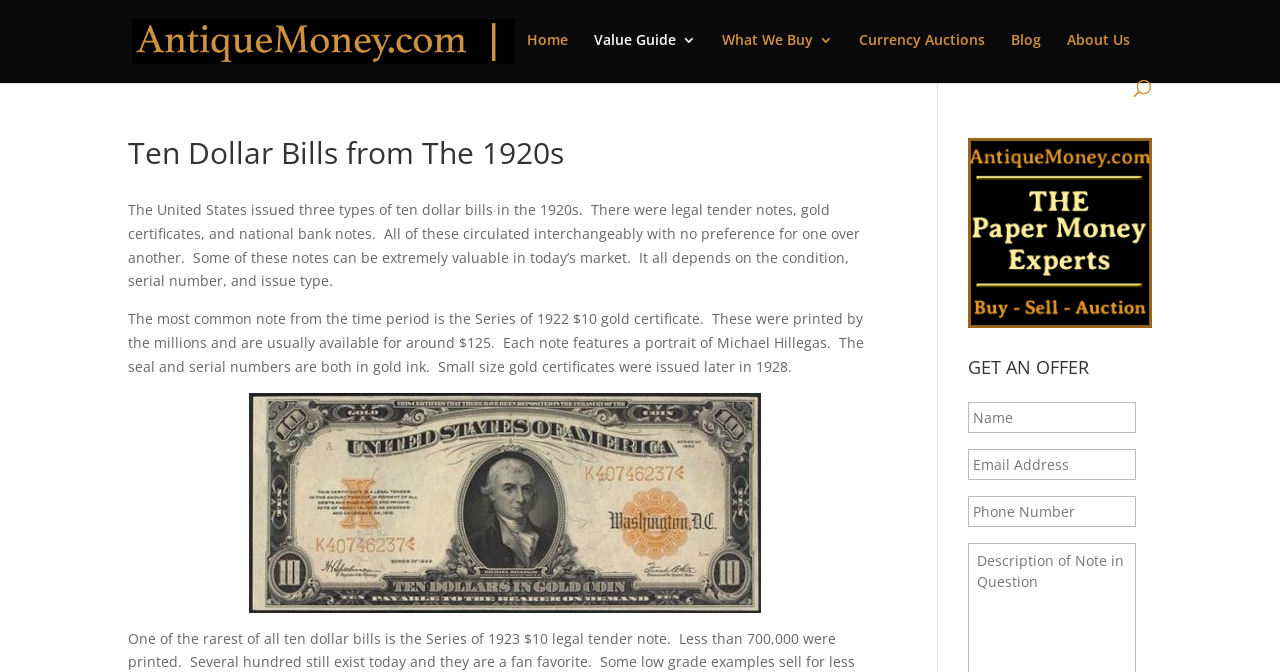Based on the element description "name="input_3" placeholder="Email Address"", predict the bounding box coordinates of the UI element.

[0.756, 0.667, 0.887, 0.714]